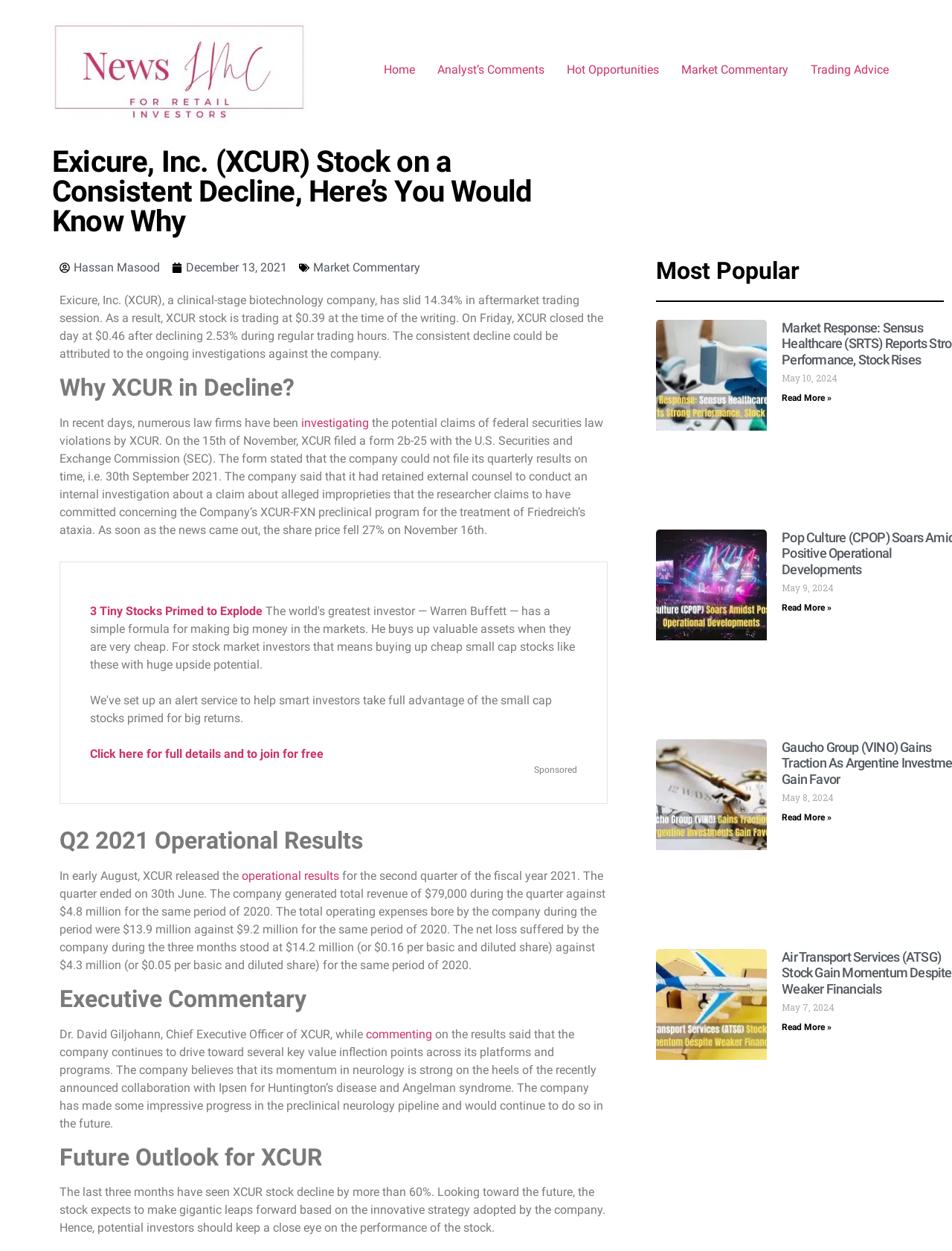Who is the Chief Executive Officer of XCUR?
Give a detailed response to the question by analyzing the screenshot.

The article quotes Dr. David Giljohann, who is the Chief Executive Officer of XCUR, commenting on the company's results and future outlook.